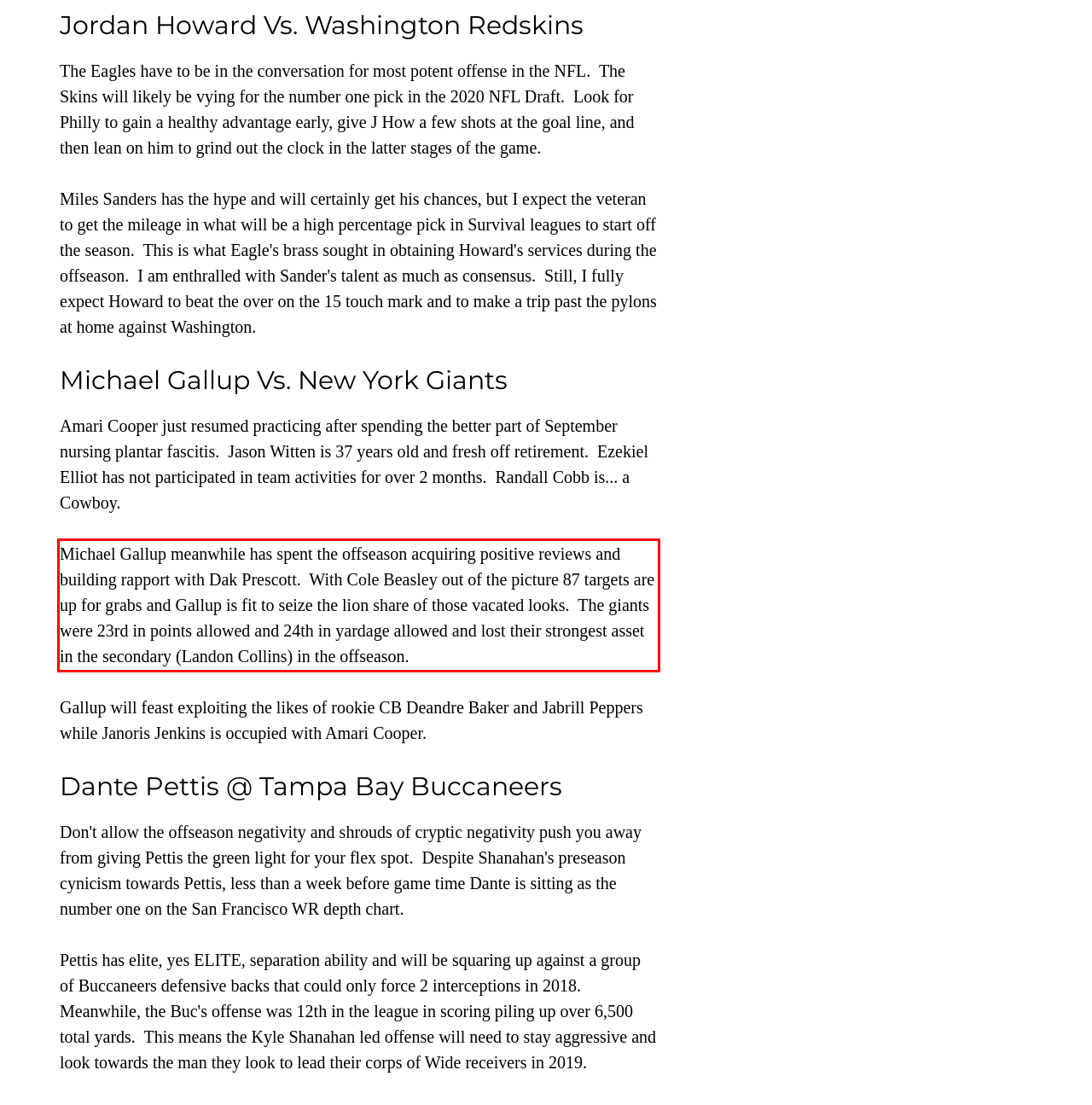Given the screenshot of a webpage, identify the red rectangle bounding box and recognize the text content inside it, generating the extracted text.

Michael Gallup meanwhile has spent the offseason acquiring positive reviews and building rapport with Dak Prescott. With Cole Beasley out of the picture 87 targets are up for grabs and Gallup is fit to seize the lion share of those vacated looks. The giants were 23rd in points allowed and 24th in yardage allowed and lost their strongest asset in the secondary (Landon Collins) in the offseason.